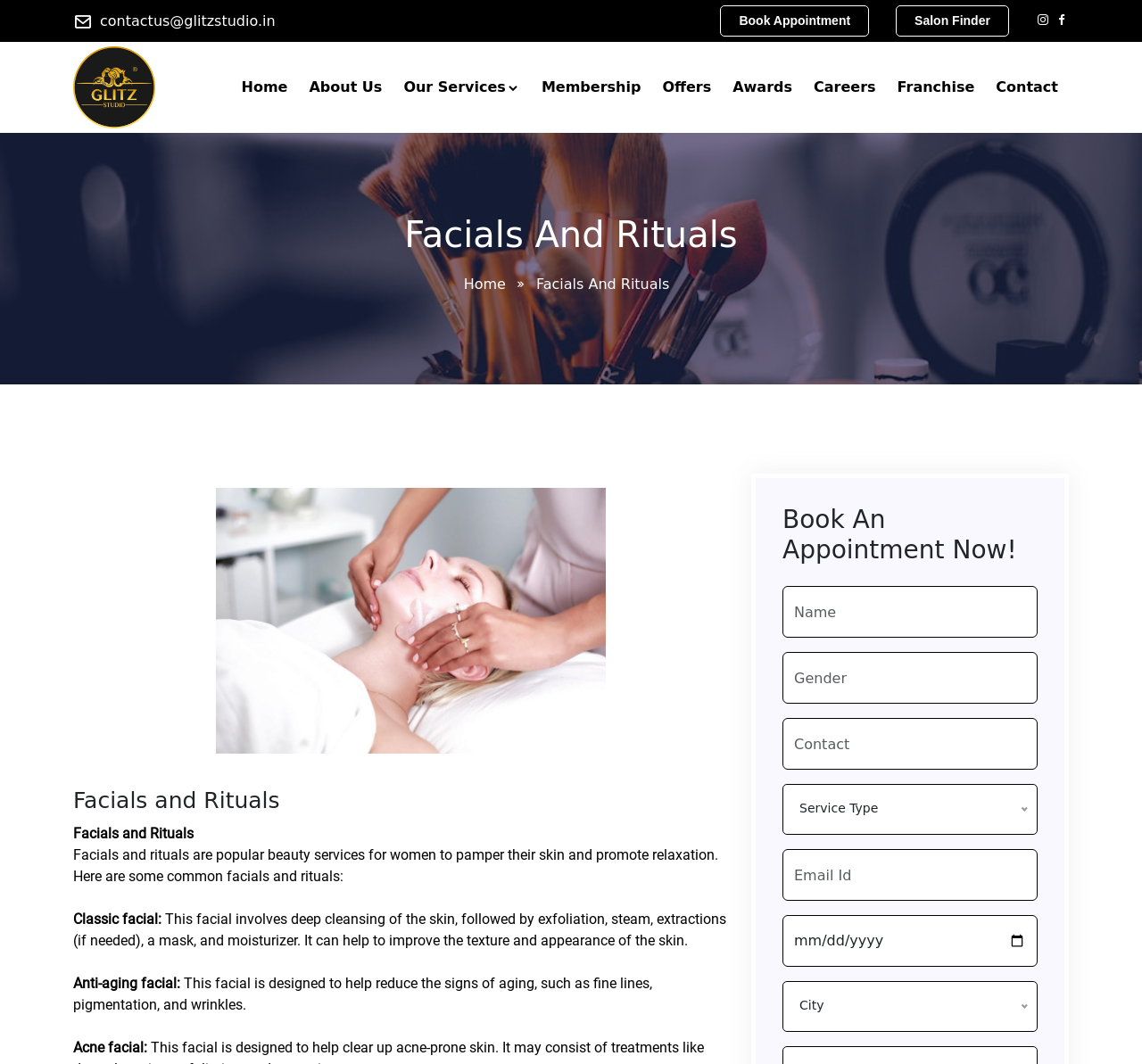What is the contact email of Glitz Studio? Using the information from the screenshot, answer with a single word or phrase.

contactus@glitzstudio.in